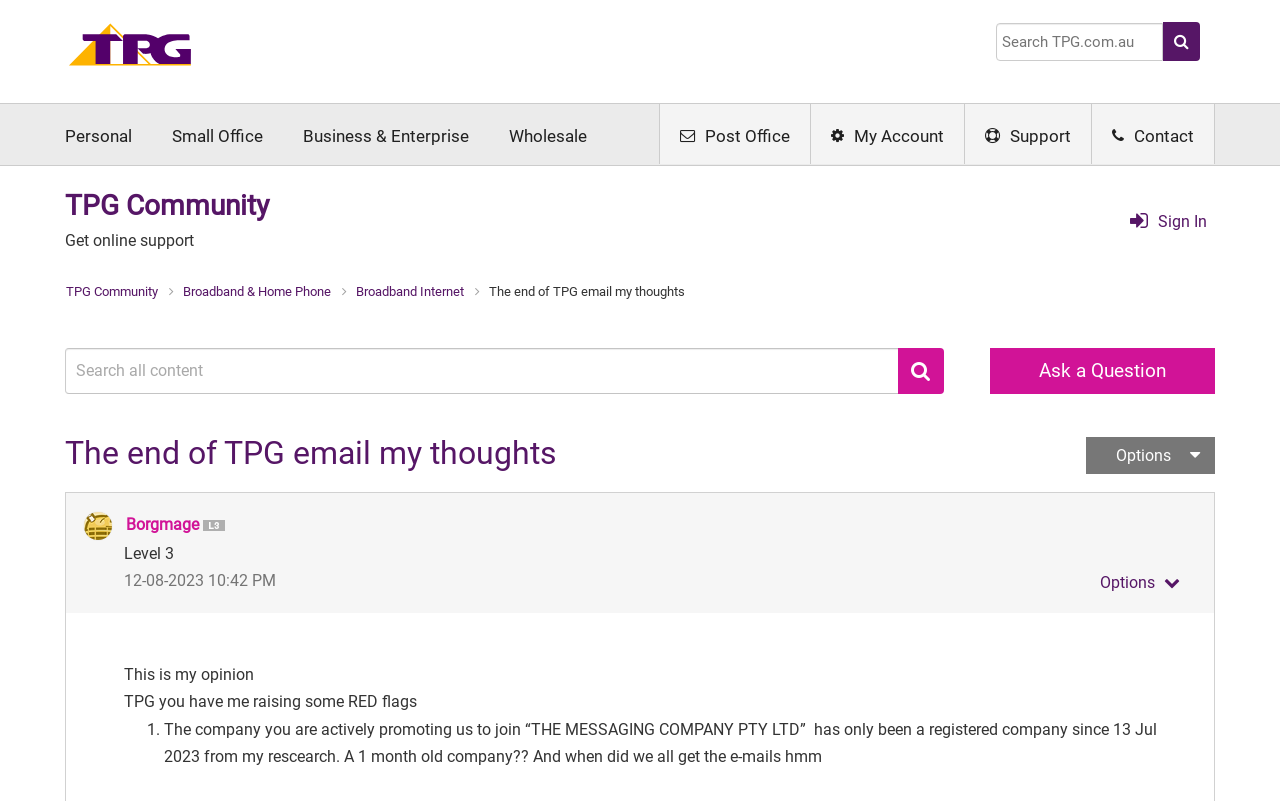Please locate the UI element described by "title="Home"" and provide its bounding box coordinates.

[0.051, 0.051, 0.152, 0.074]